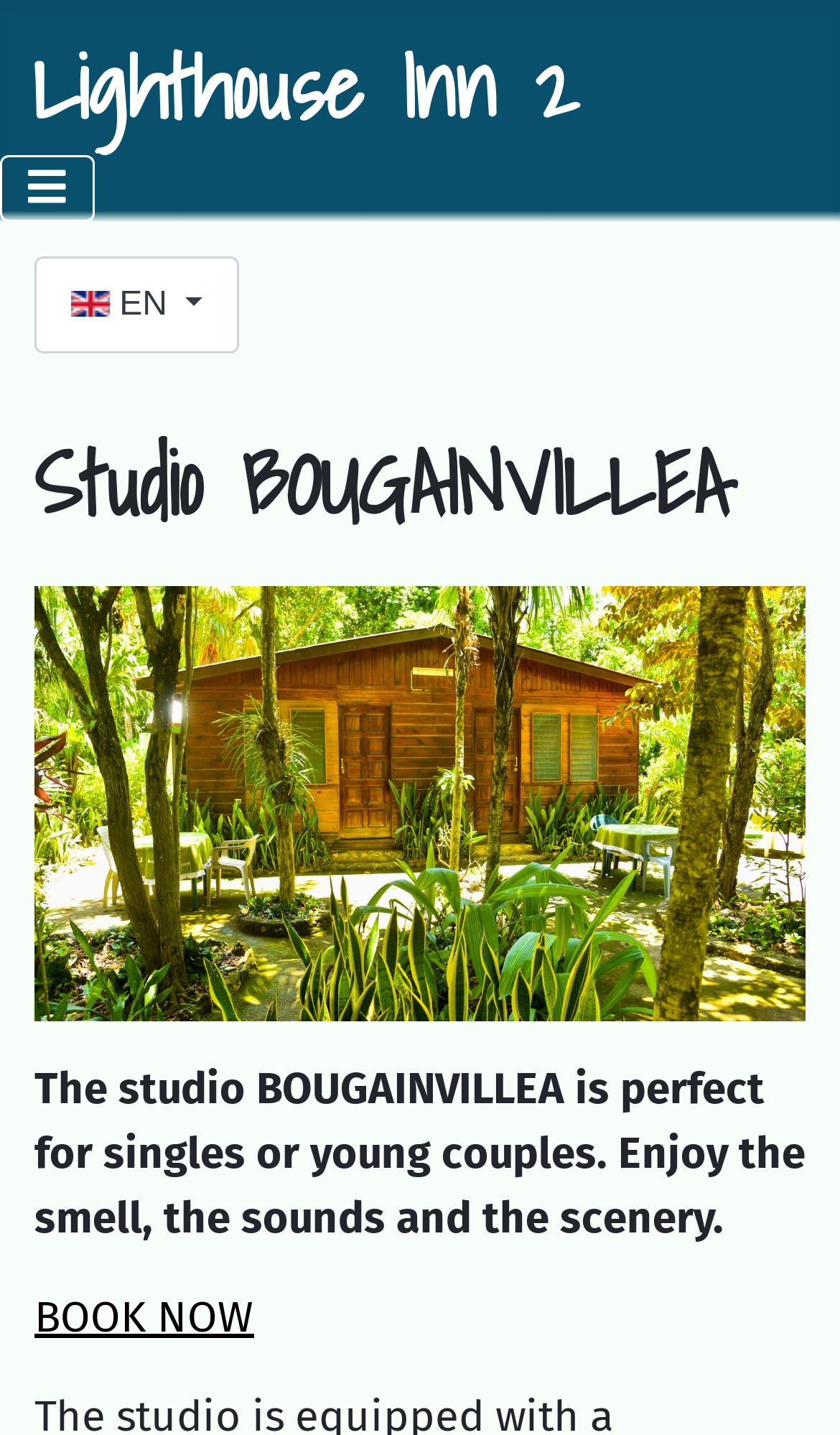Based on the image, provide a detailed and complete answer to the question: 
What is the navigation menu for?

I found the answer by looking at the navigation element with the text 'Menu (en)' which has a child button element with the text 'Toggle Navigation'.